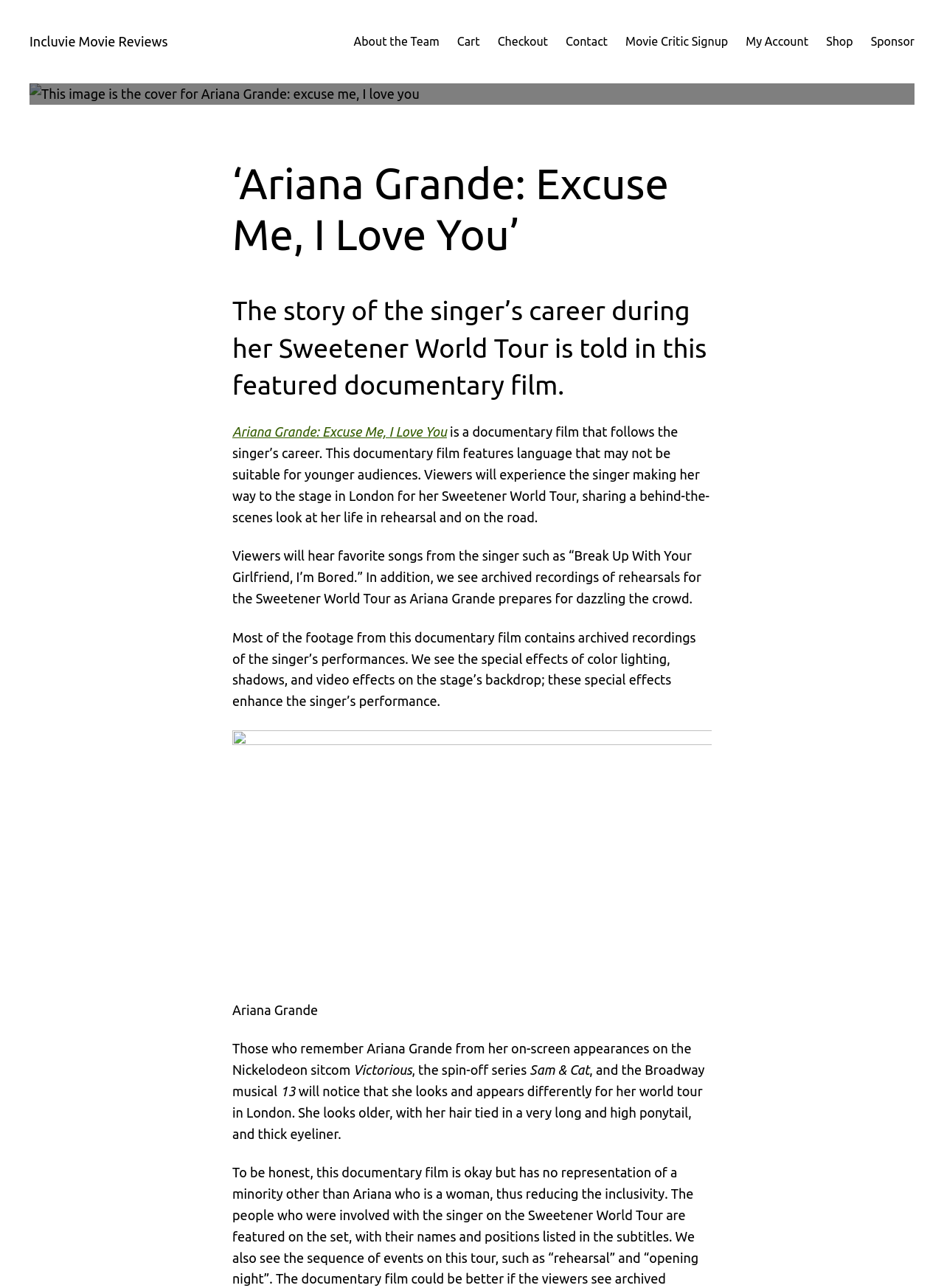Indicate the bounding box coordinates of the element that must be clicked to execute the instruction: "Contact the team". The coordinates should be given as four float numbers between 0 and 1, i.e., [left, top, right, bottom].

[0.599, 0.025, 0.644, 0.04]